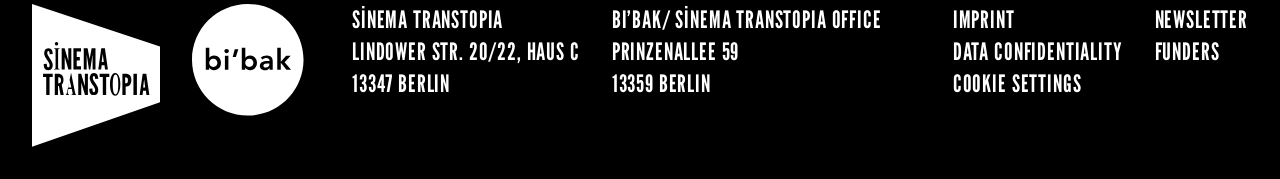Find the bounding box coordinates for the UI element that matches this description: "Data Confidentiality".

[0.744, 0.201, 0.877, 0.38]